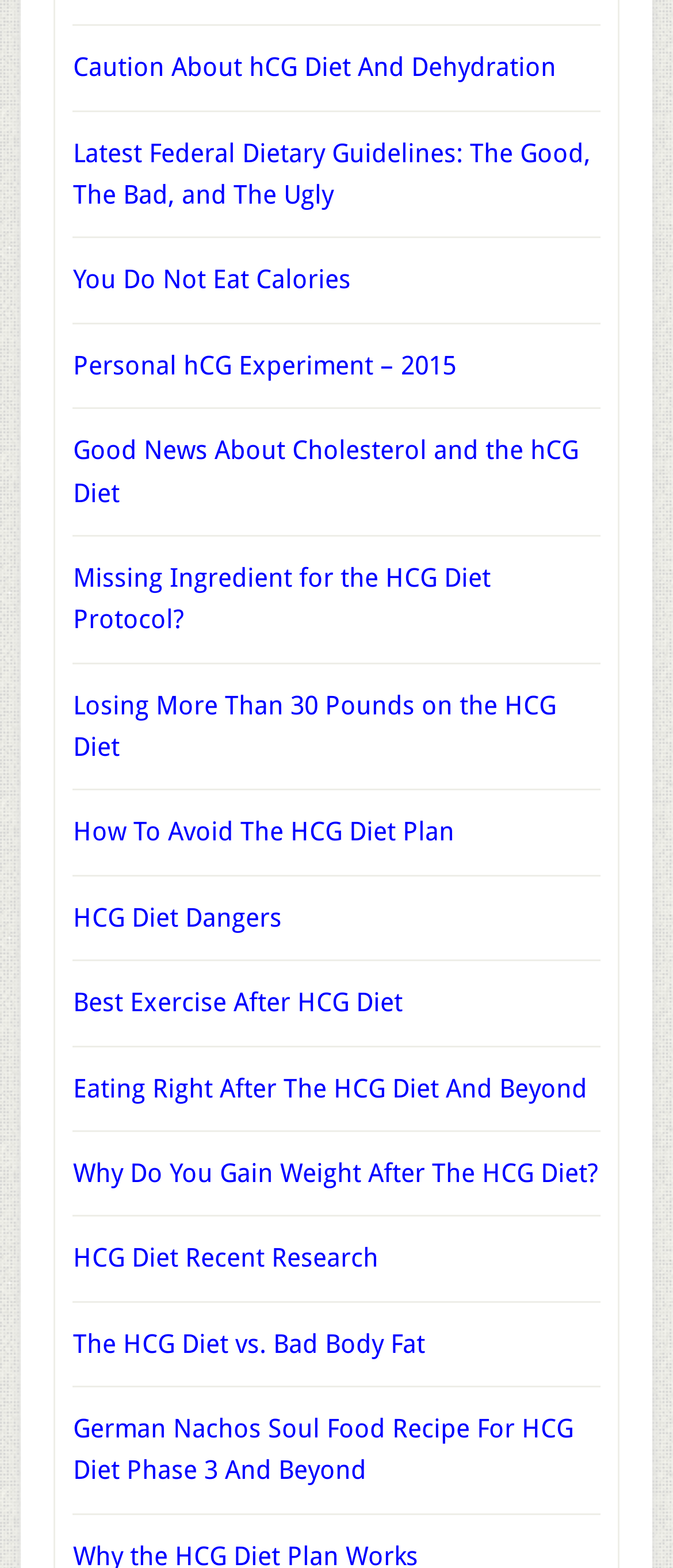Answer succinctly with a single word or phrase:
What is the main topic of this webpage?

hCG Diet